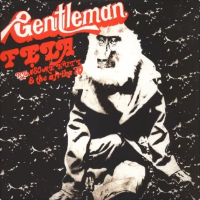Illustrate the image with a detailed caption.

This image features the iconic album cover for "Gentleman" by Fela Kuti, showcasing the legendary Afrobeat musician in a striking artistic design. The cover prominently displays Fela's name in bold, red letters, with the word "Gentleman" featured prominently at the top. Below his name, the album title is stylized, providing a vibrant contrast against the dark, textured background, which accentuates the dramatic portrayal of Fela. The artwork captures both the essence of Fela Kuti's music and his impactful cultural presence, reflecting themes of identity and social commentary central to his work. This album is part of a larger collection associated with the Knitting Factory label, representing a significant contribution to the Afrobeat genre.